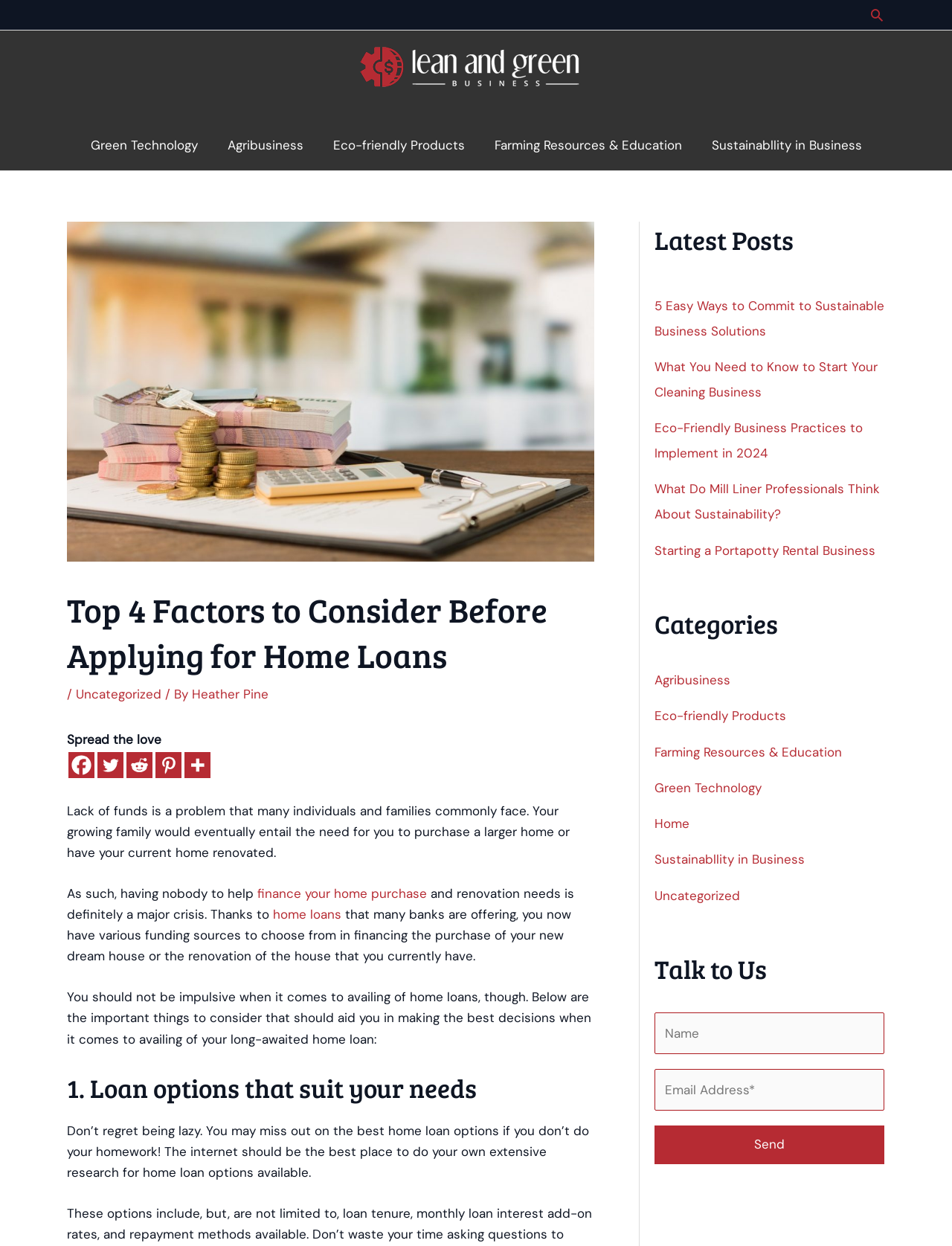Find the bounding box coordinates of the clickable element required to execute the following instruction: "Play the audio". Provide the coordinates as four float numbers between 0 and 1, i.e., [left, top, right, bottom].

None